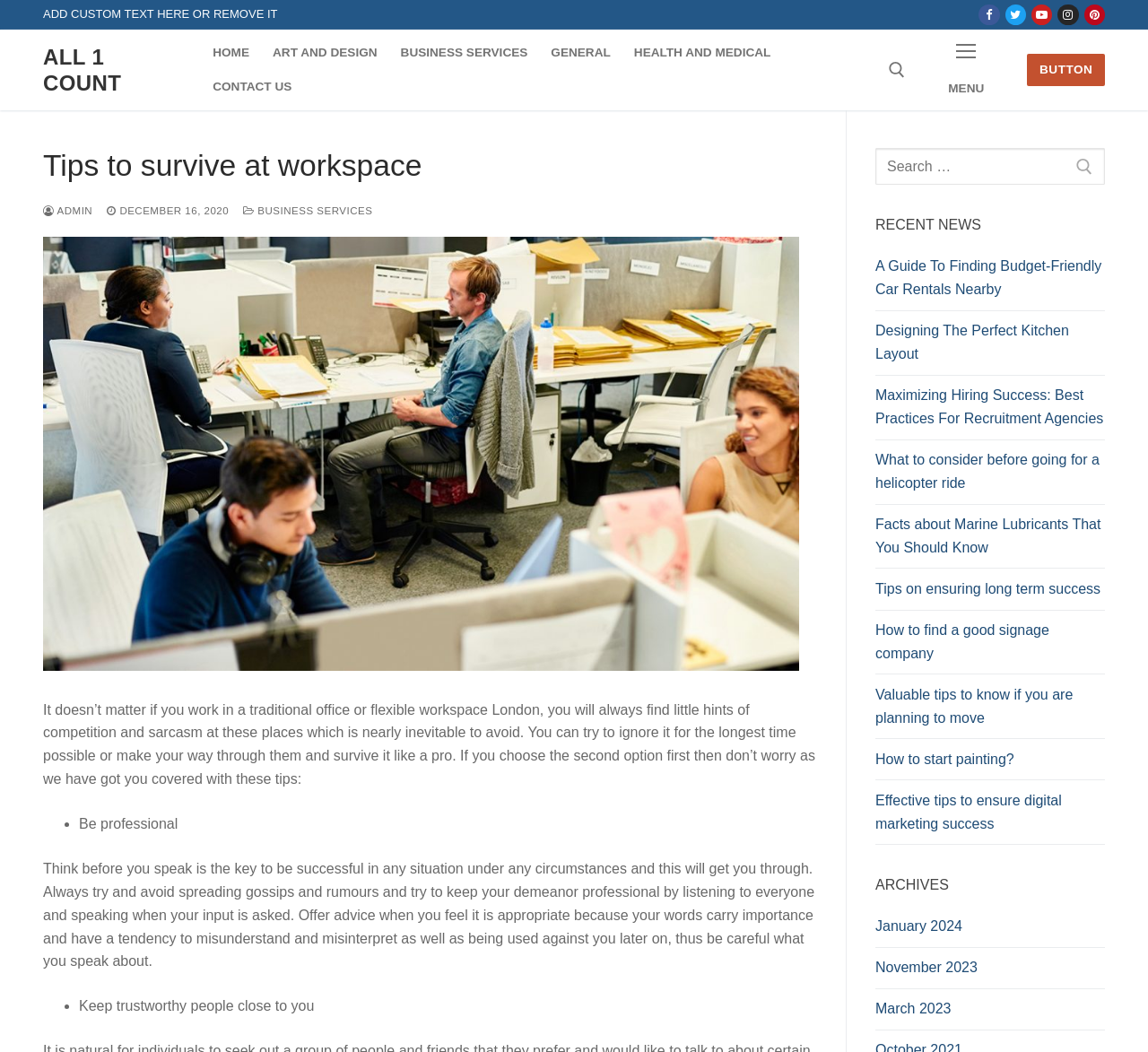Answer the question below using just one word or a short phrase: 
What is the purpose of the search box?

Search for content